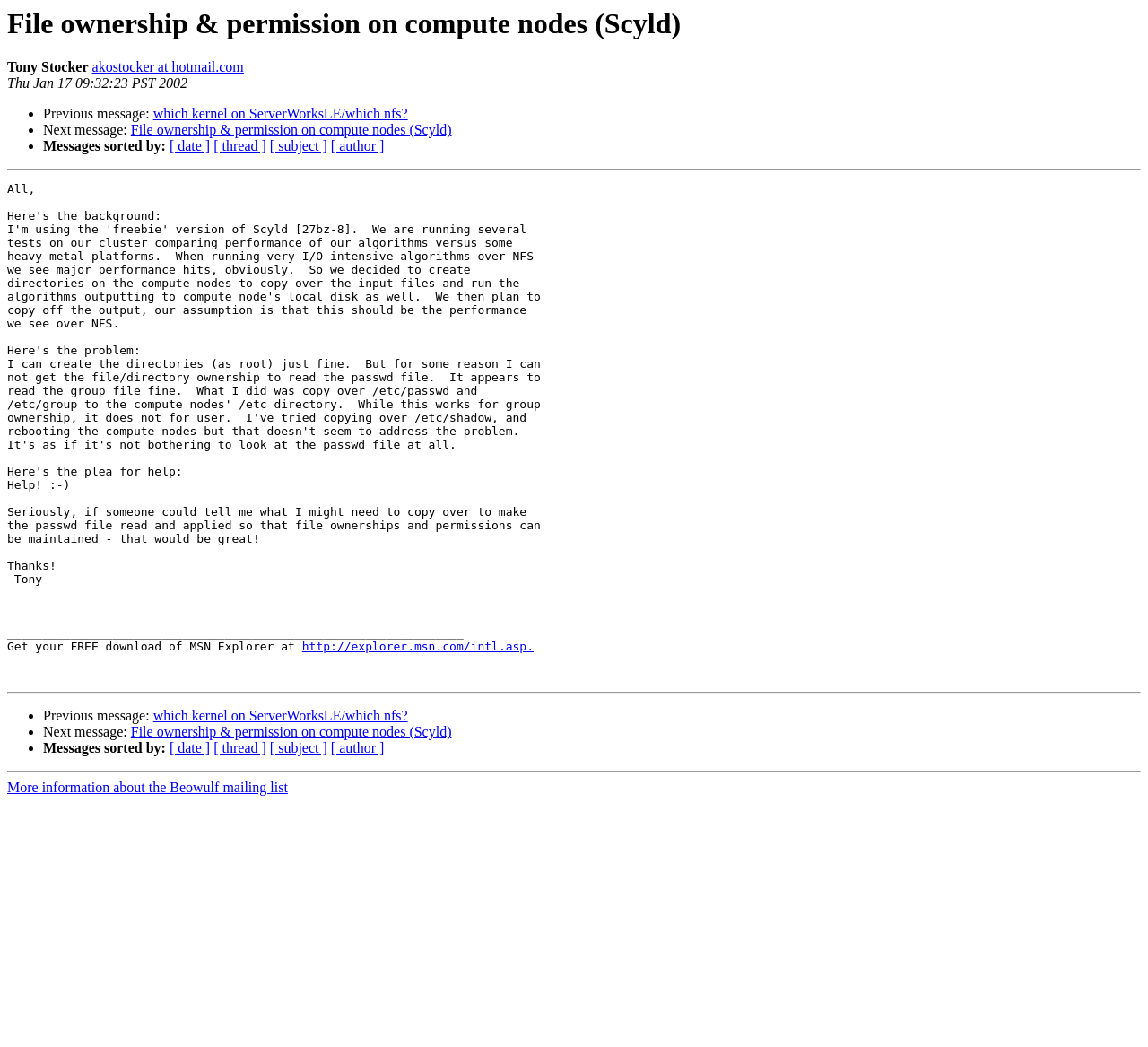Give a detailed overview of the webpage's appearance and contents.

This webpage appears to be an archived email thread or discussion forum related to the topic of file ownership and permission on compute nodes, specifically with Scyld. 

At the top of the page, there is a heading with the title "File ownership & permission on compute nodes (Scyld)" followed by the author's name "Tony Stocker" and their email address "akostocker at hotmail.com". The date of the post, "Thu Jan 17 09:32:23 PST 2002", is also displayed.

Below the heading, there are three sections of links and text, each with a list marker "•" at the beginning. The first section has links to "Previous message" and "Next message", which likely navigate to other emails in the thread. The second section has links to sort messages by "date", "thread", "subject", and "author". The third section is a repeat of the first section.

In the middle of the page, there is a horizontal separator line, followed by a link to "http://explorer.msn.com/intl.asp." Another horizontal separator line separates this section from the rest of the page.

The bottom half of the page appears to be a repeat of the top half, with the same sections of links and text, including the list markers, links to previous and next messages, and links to sort messages.

Finally, at the very bottom of the page, there is a link to "More information about the Beowulf mailing list".